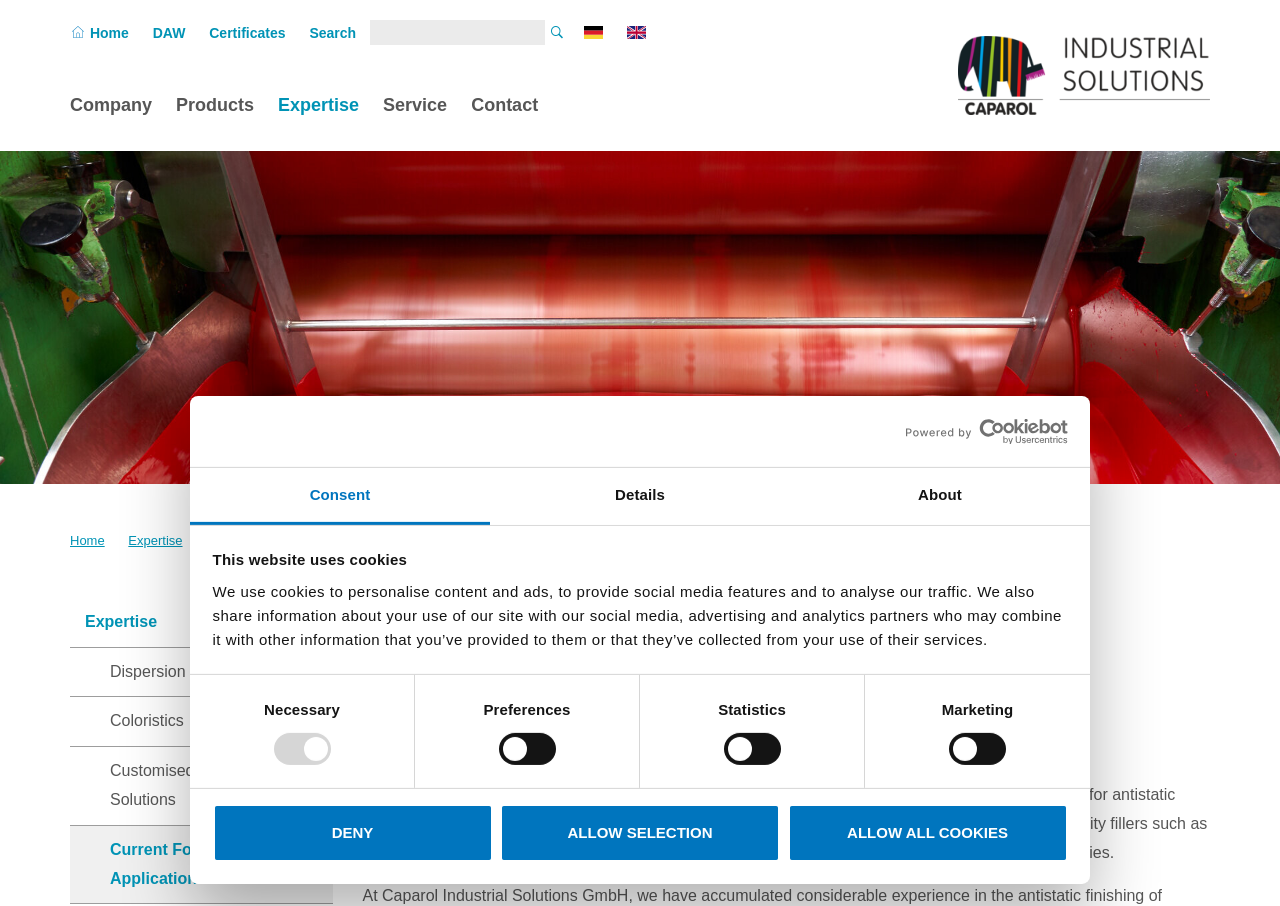Please locate the clickable area by providing the bounding box coordinates to follow this instruction: "Click the Home link".

[0.07, 0.028, 0.101, 0.045]